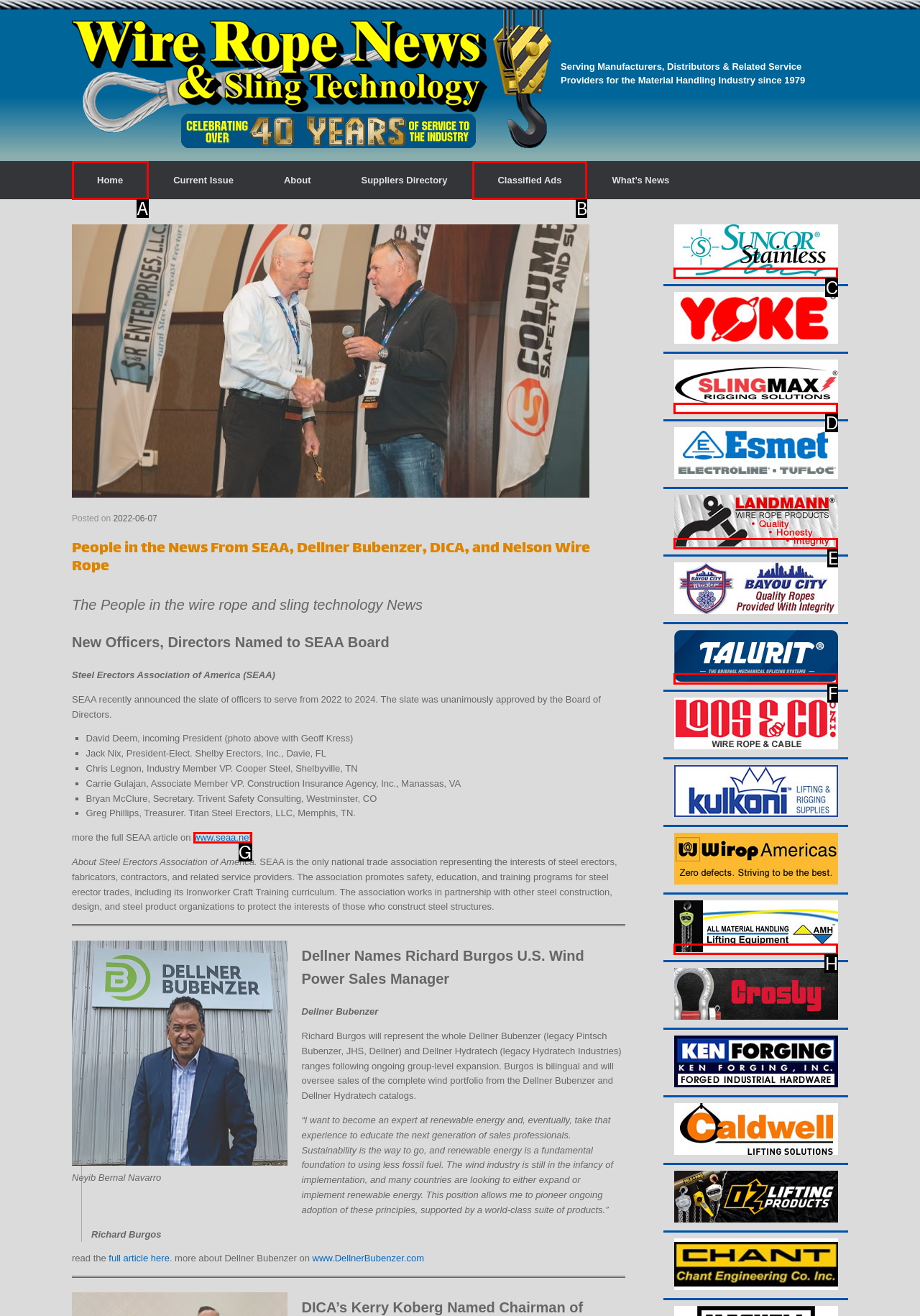Find the option that matches this description: alt="Slingmax Rigging Solutions"
Provide the corresponding letter directly.

D